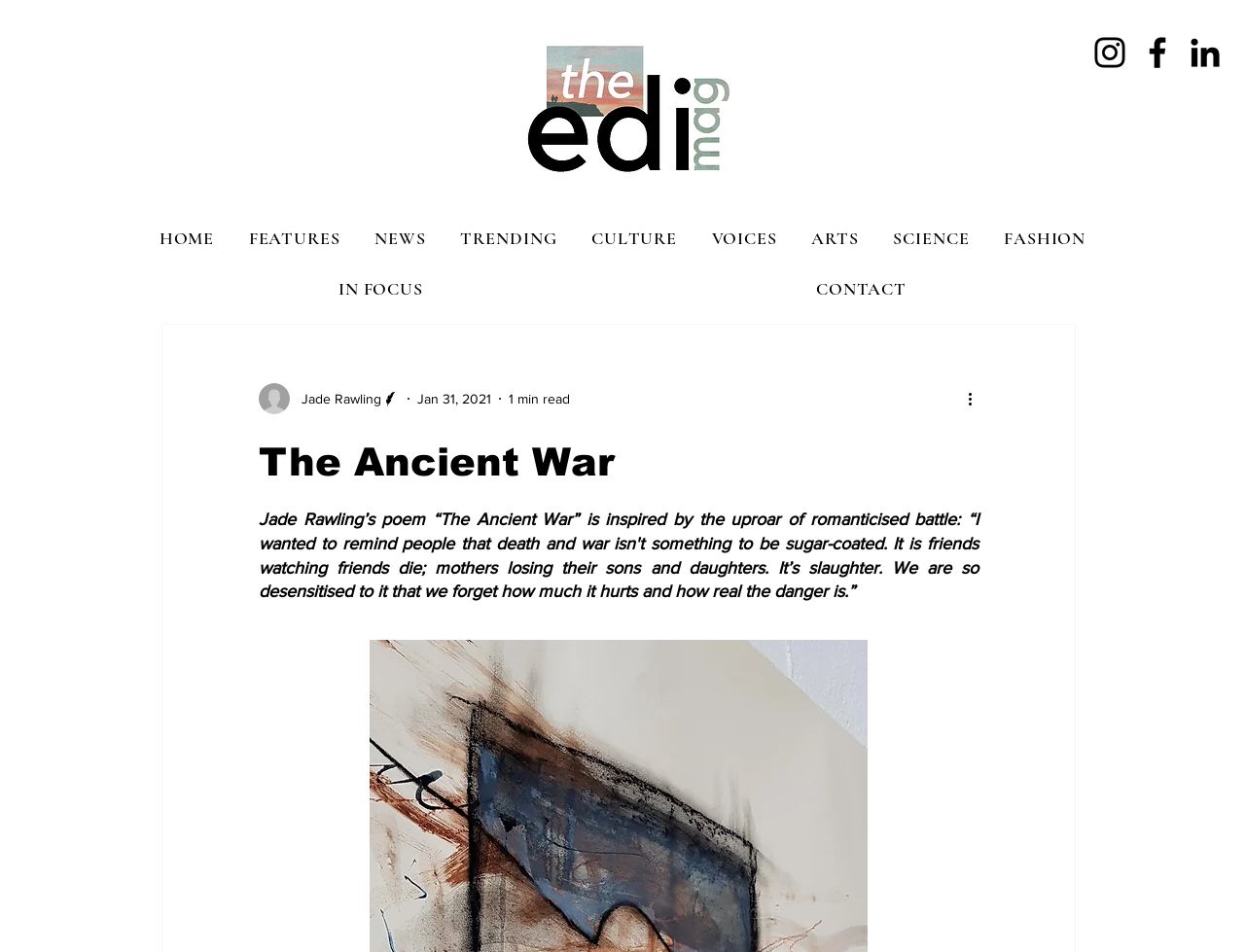Determine the bounding box coordinates of the clickable element necessary to fulfill the instruction: "View Jade Rawling's profile". Provide the coordinates as four float numbers within the 0 to 1 range, i.e., [left, top, right, bottom].

[0.208, 0.402, 0.233, 0.435]